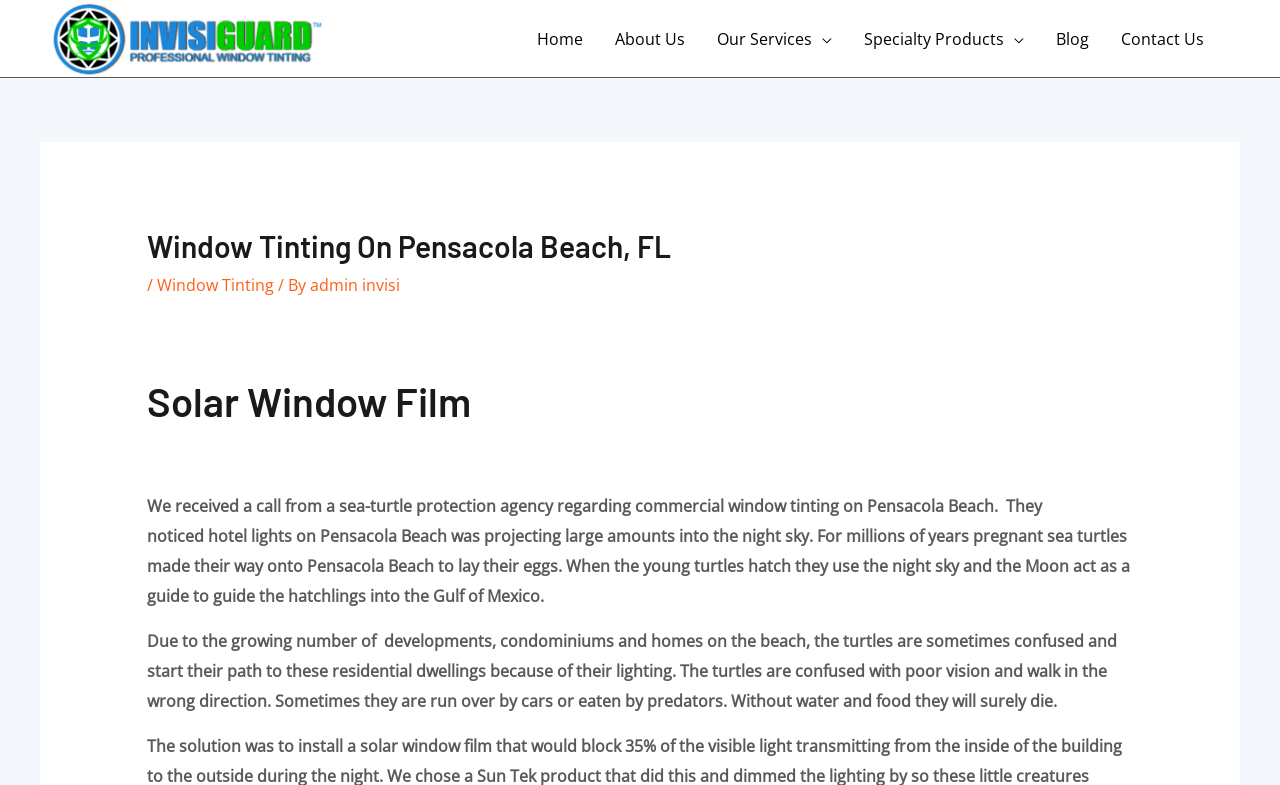What is the problem with hotel lights on Pensacola Beach?
Using the image provided, answer with just one word or phrase.

They confuse sea turtles